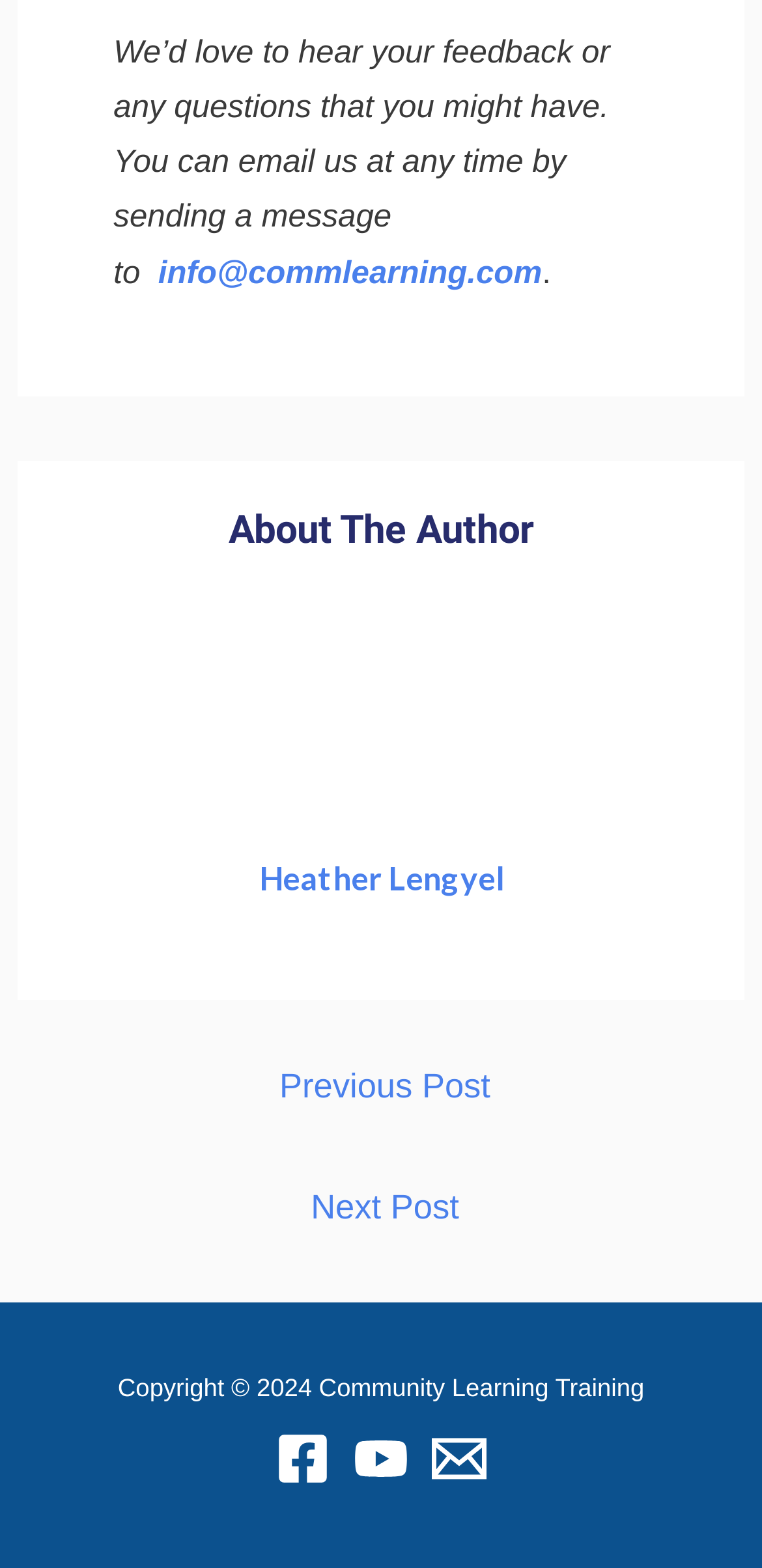Using the format (top-left x, top-left y, bottom-right x, bottom-right y), and given the element description, identify the bounding box coordinates within the screenshot: ← Previous Post

[0.028, 0.67, 0.982, 0.721]